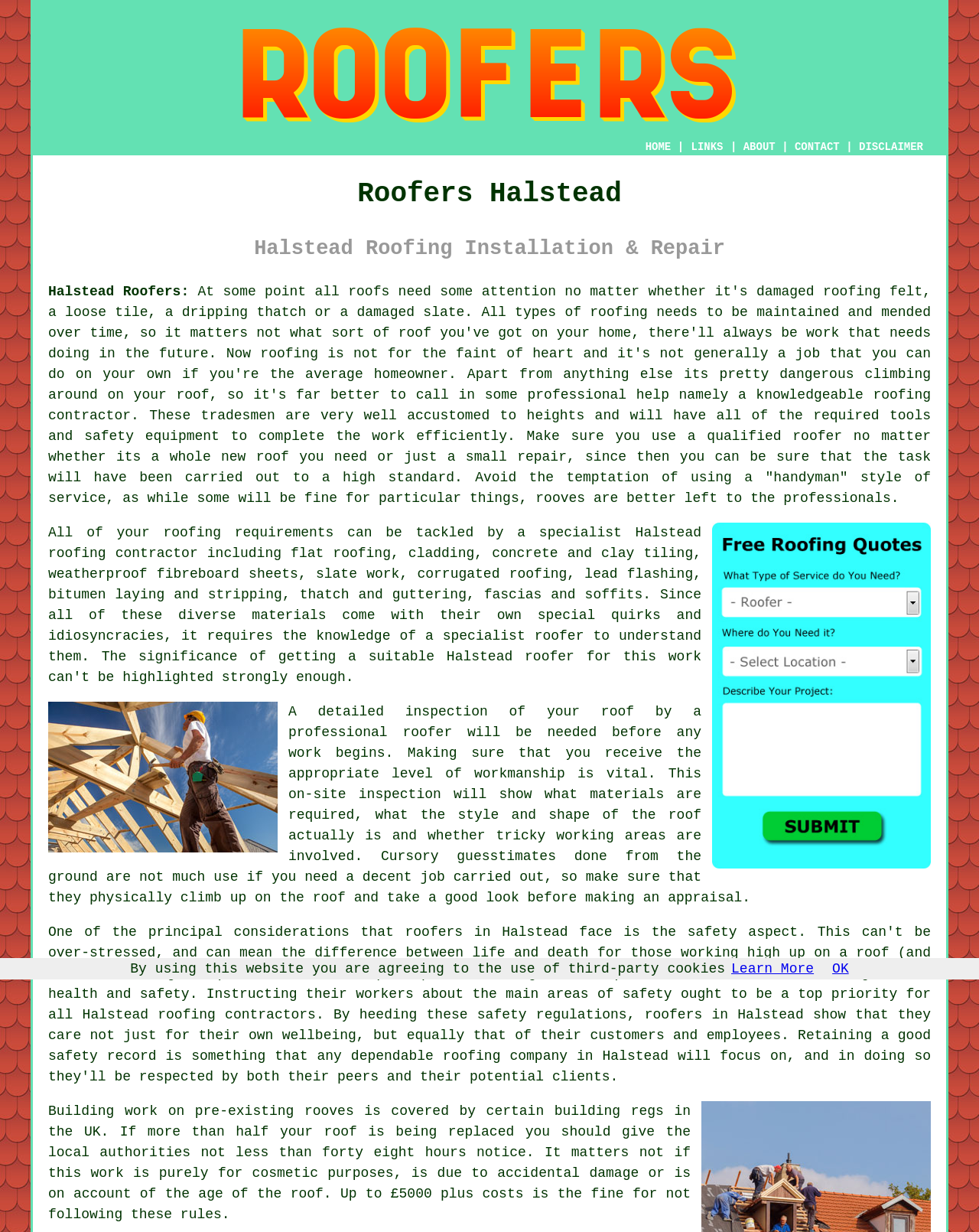Please identify the bounding box coordinates of the element's region that I should click in order to complete the following instruction: "Click the HOME link". The bounding box coordinates consist of four float numbers between 0 and 1, i.e., [left, top, right, bottom].

[0.659, 0.114, 0.685, 0.124]